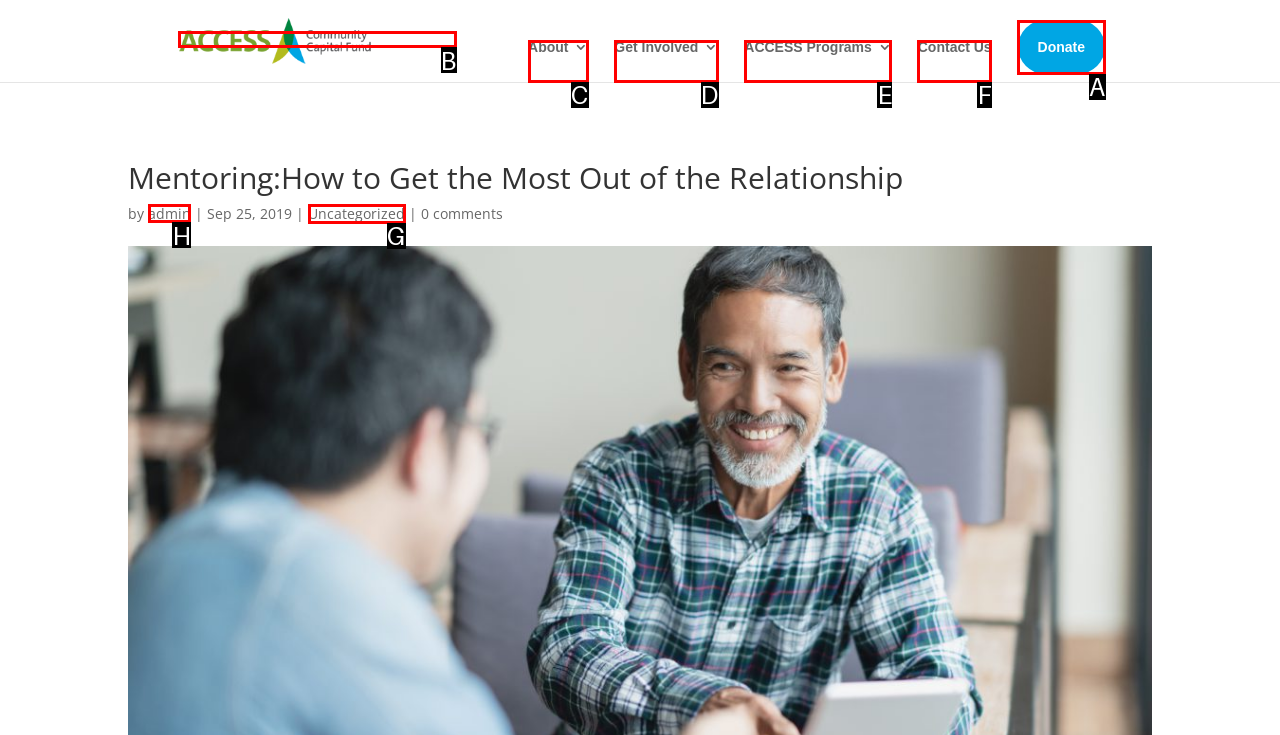To complete the task: Click on 'admin', which option should I click? Answer with the appropriate letter from the provided choices.

H